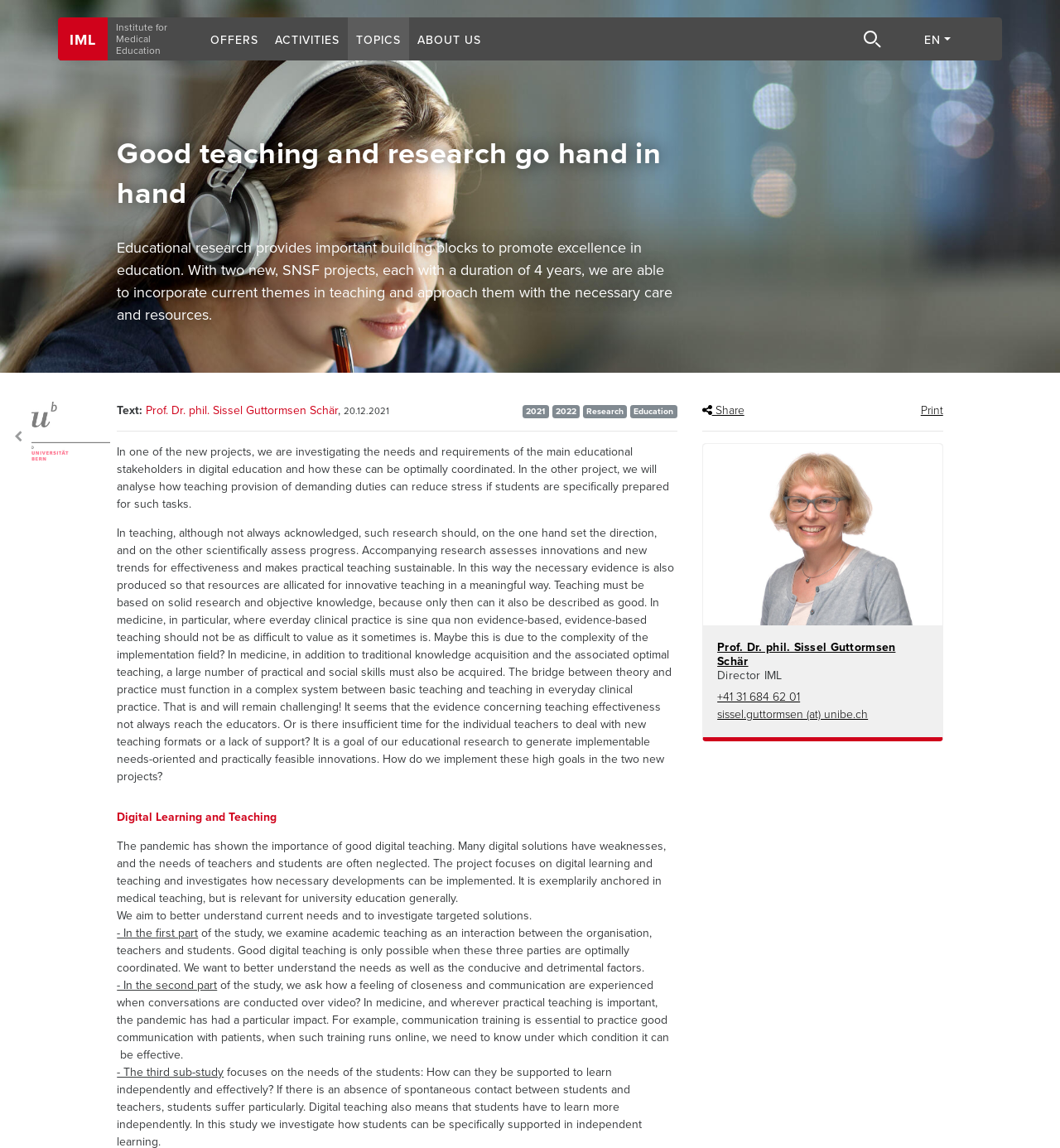Determine the bounding box coordinates of the section I need to click to execute the following instruction: "Search for a term". Provide the coordinates as four float numbers between 0 and 1, i.e., [left, top, right, bottom].

[0.667, 0.015, 0.852, 0.053]